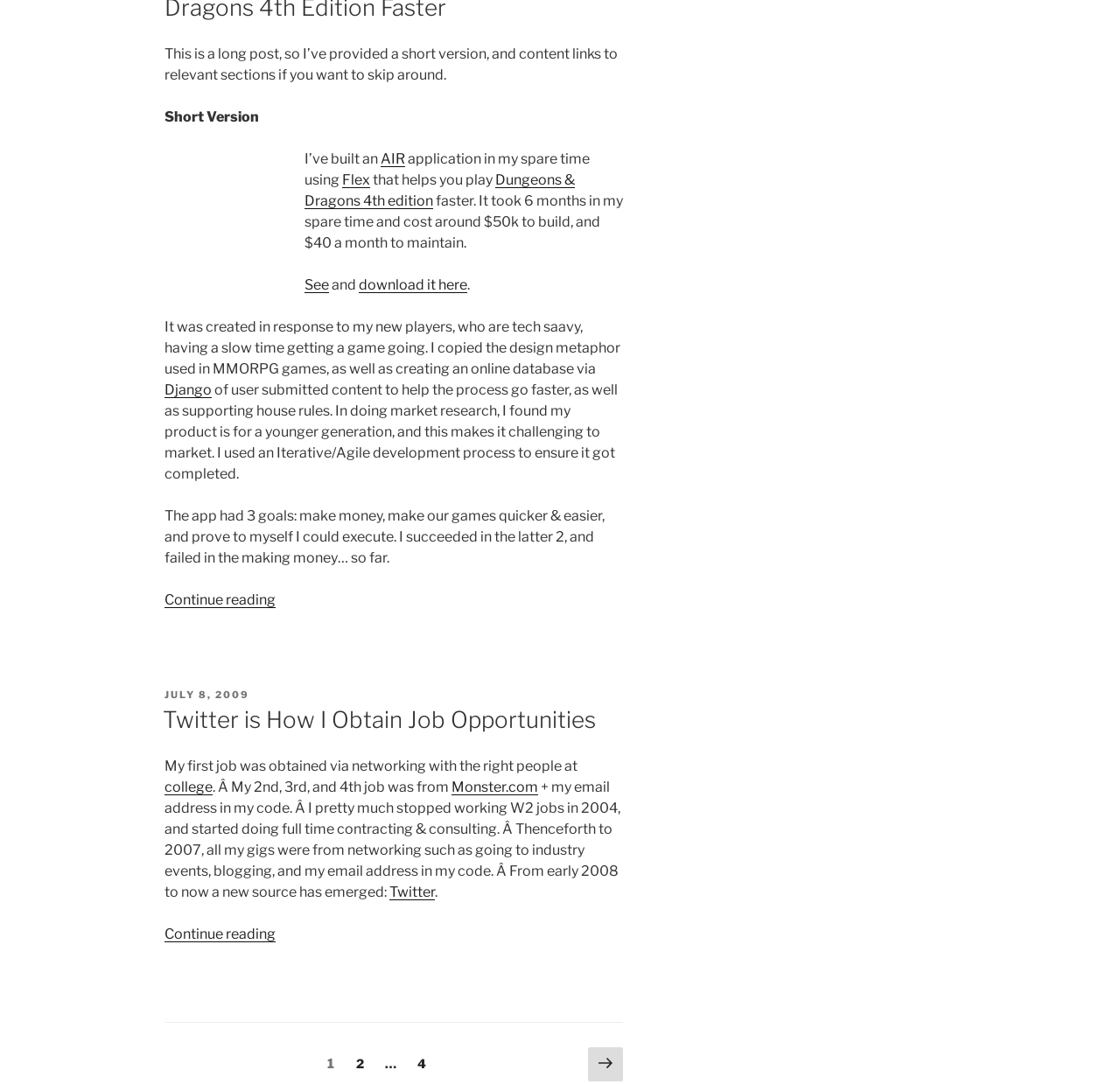How does the author obtain job opportunities?
Using the details shown in the screenshot, provide a comprehensive answer to the question.

According to the text, the author obtains job opportunities through Twitter, which is a new source that emerged from early 2008 to the present.